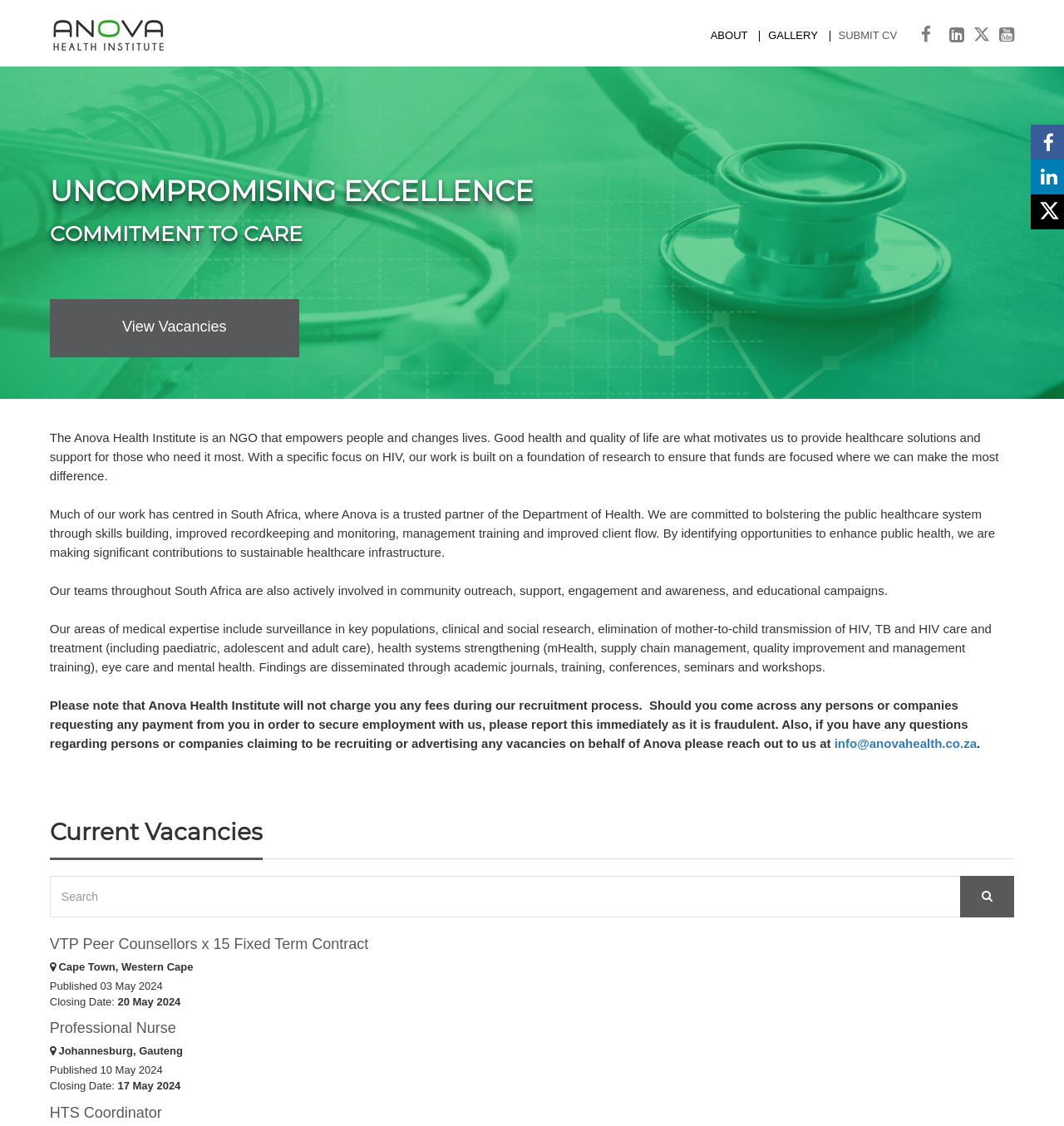Respond to the following question with a brief word or phrase:
What is the location of the VTP Peer Counsellors x 15 Fixed Term Contract job?

Cape Town, Western Cape